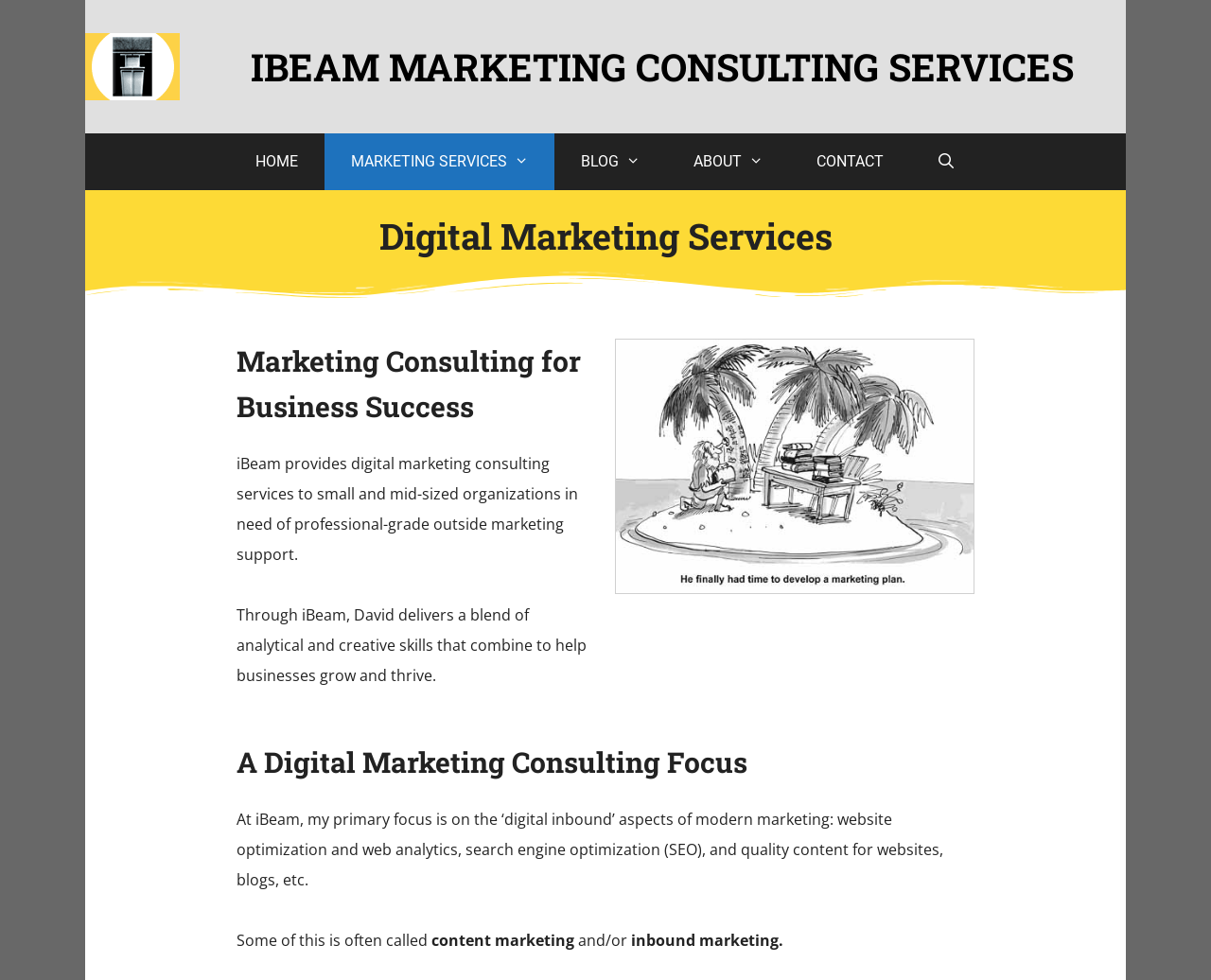For the given element description News & Analysis, determine the bounding box coordinates of the UI element. The coordinates should follow the format (top-left x, top-left y, bottom-right x, bottom-right y) and be within the range of 0 to 1.

None